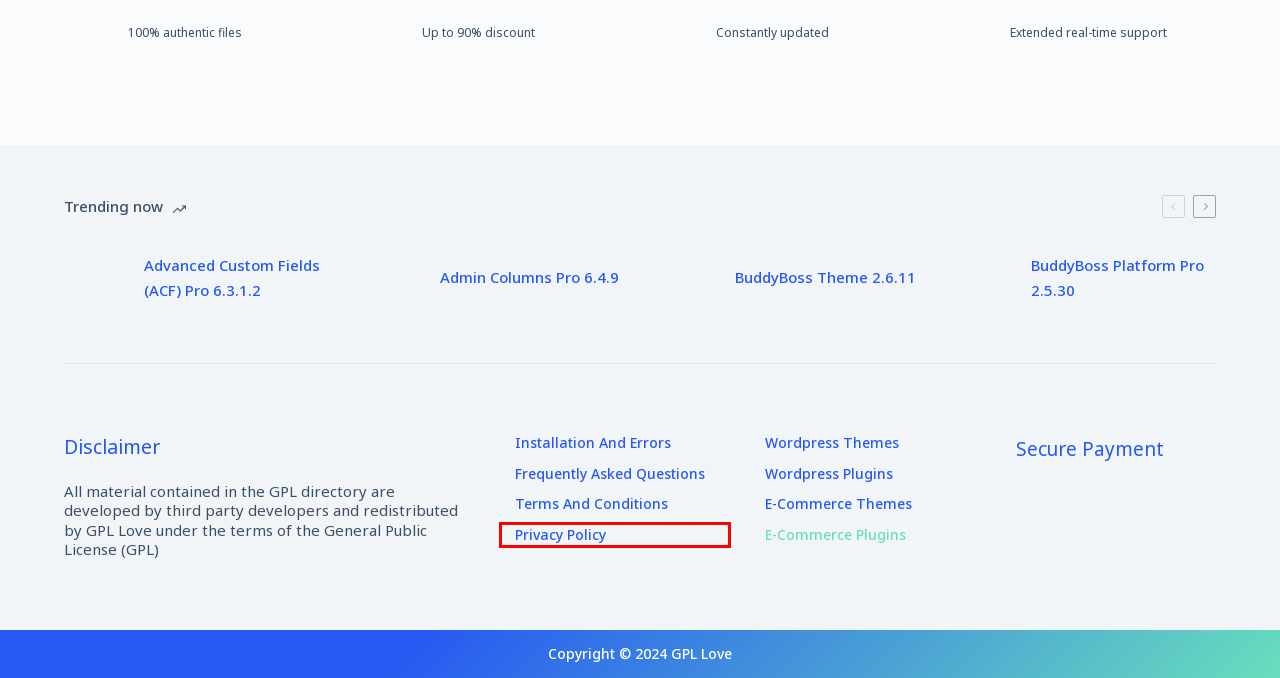You are given a screenshot of a webpage with a red bounding box around an element. Choose the most fitting webpage description for the page that appears after clicking the element within the red bounding box. Here are the candidates:
A. Wordpress Themes • GPL Love
B. BuddyBoss Platform Pro • GPL Love
C. FAQ • GPL Love
D. How To Install A Theme Or Plugin • GPL Love
E. Advanced Custom Fields (ACF) Pro • GPL Love
F. BuddyBoss Theme • GPL Love
G. Wordpress Plugins • GPL Love
H. We Take Privacy Policy Seriously • GPL Love

H